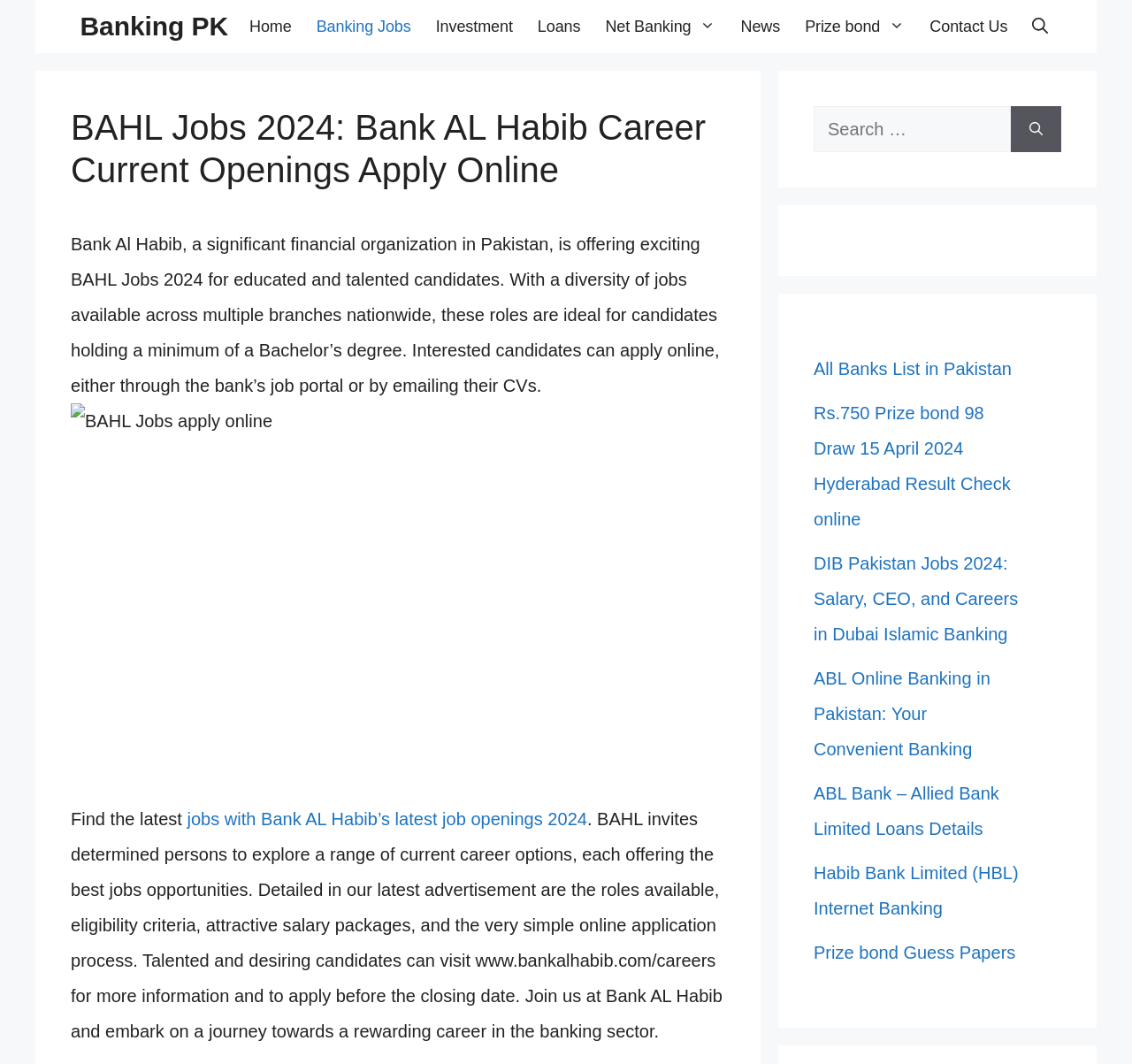Please give a short response to the question using one word or a phrase:
What is the purpose of the search box?

To search for jobs